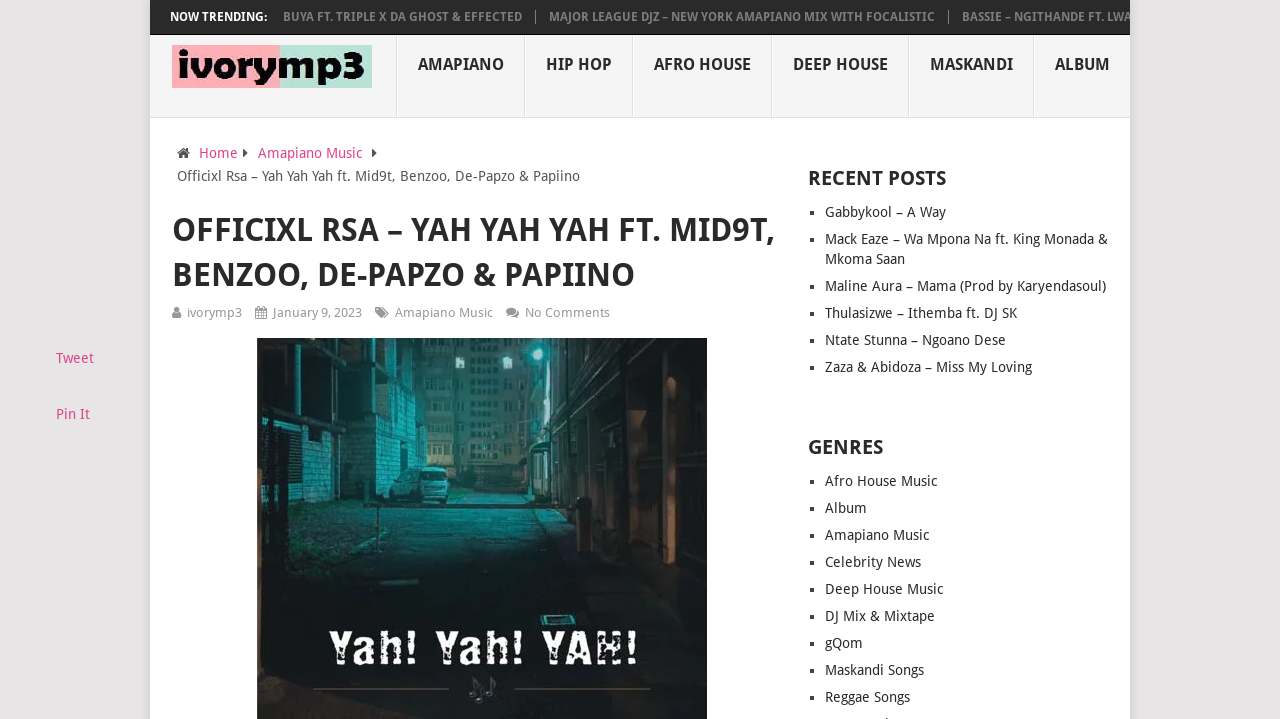Provide a thorough description of this webpage.

This webpage appears to be a music blog or website, specifically focused on South African music. At the top, there is a heading "NOW TRENDING:" followed by three links to popular songs or music articles. Below this, there is a prominent heading "ivoryMP3" with a link and an image, which seems to be a logo or branding element.

To the right of the "ivoryMP3" heading, there are six links to different music genres, including Amapiano, Hip Hop, Afro House, Deep House, Maskandi, and Album. These links are arranged horizontally and take up a significant portion of the top section of the page.

Below the genre links, there is a section dedicated to the current song being featured, "Officixl Rsa – Yah Yah Yah ft. Mid9t, Benzoo, De-Papzo & Papiino". This section includes a heading, a link to the song, and some metadata such as the release date and a "No Comments" link.

On the right-hand side of the page, there are two social media links, "Tweet" and "Pin It", which allow users to share the content on Twitter and Pinterest, respectively.

Further down the page, there are two sections: "RECENT POSTS" and "GENRES". The "RECENT POSTS" section lists several recent music articles or songs, each with a bullet point and a link to the corresponding page. The "GENRES" section lists various music genres, each with a bullet point and a link to a page dedicated to that genre.

Overall, the webpage is densely packed with links and information, but the layout is relatively organized and easy to navigate.